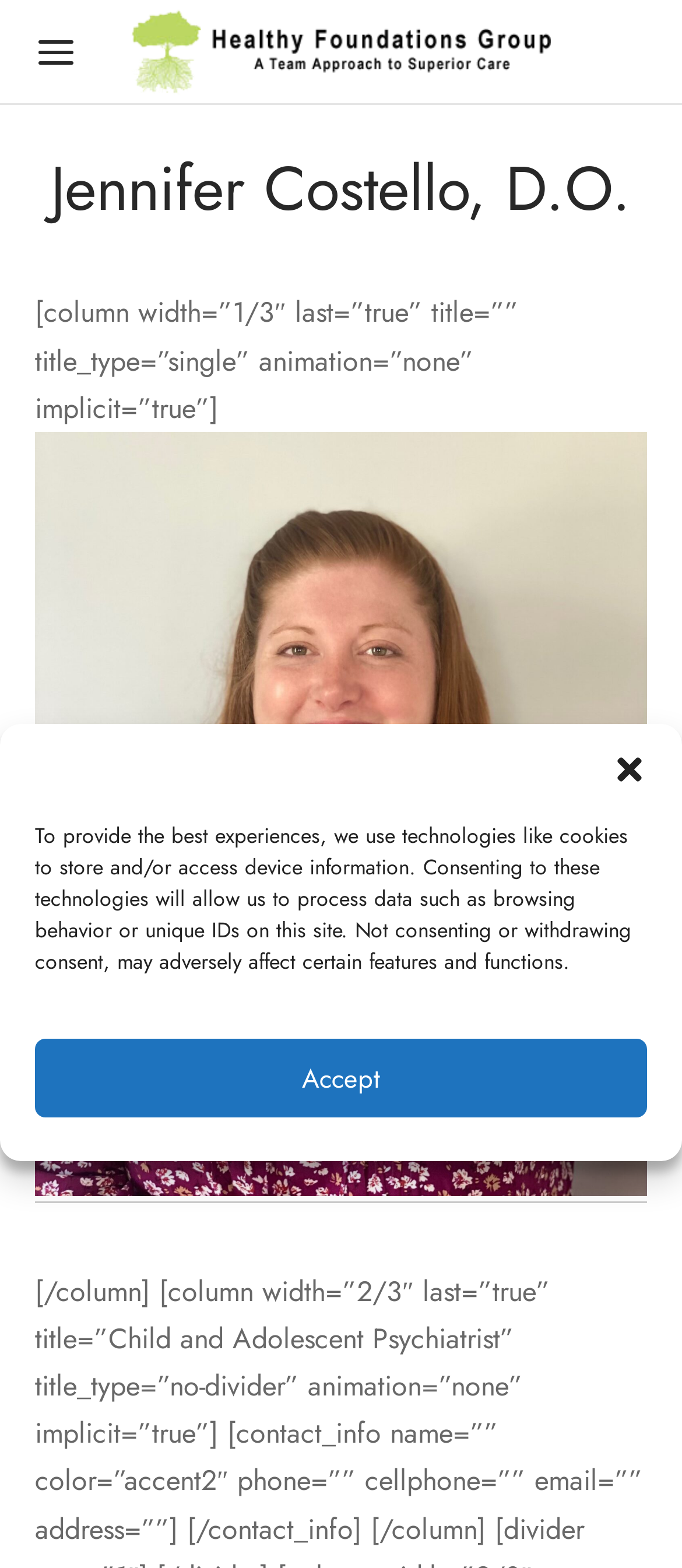What is the purpose of the dialog?
Please analyze the image and answer the question with as much detail as possible.

The dialog element has a text 'To provide the best experiences, we use technologies like cookies to store and/or access device information.' which suggests that the purpose of the dialog is to manage consent.